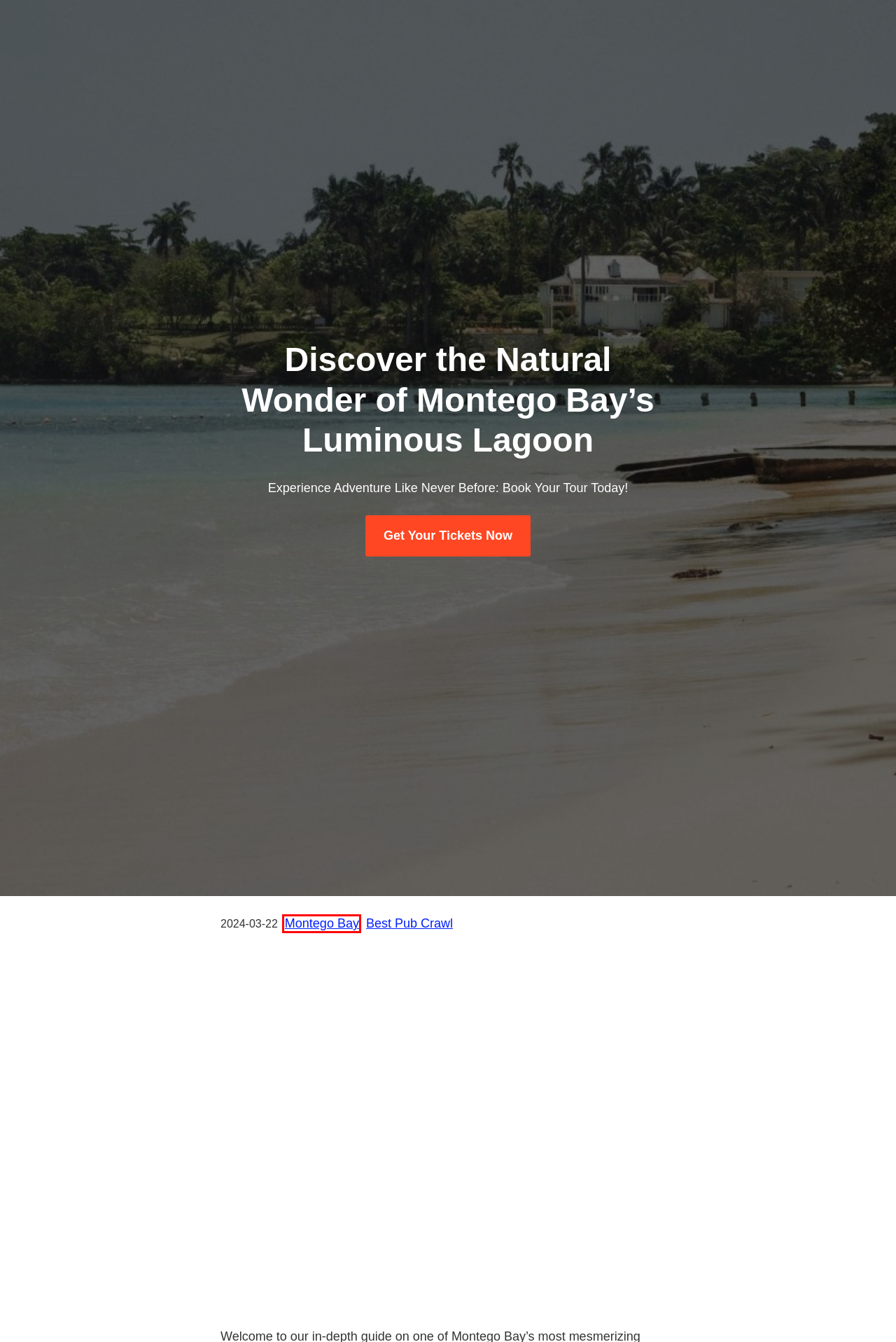View the screenshot of the webpage containing a red bounding box around a UI element. Select the most fitting webpage description for the new page shown after the element in the red bounding box is clicked. Here are the candidates:
A. Category: Attractions - BestPubCrawl.com
B. BestPubCrawl.com - Best Pub Crawl
C. Category: Tours - BestPubCrawl.com
D. Tag: Montego Bay - BestPubCrawl.com
E. About Us - BestPubCrawl.com
F. Discover the Ultimate Way to Start Your Montego Bay Adventure! - BestPubCrawl.com
G. Author: Best Pub Crawl - BestPubCrawl.com
H. Category: Stuff to Do - BestPubCrawl.com

D